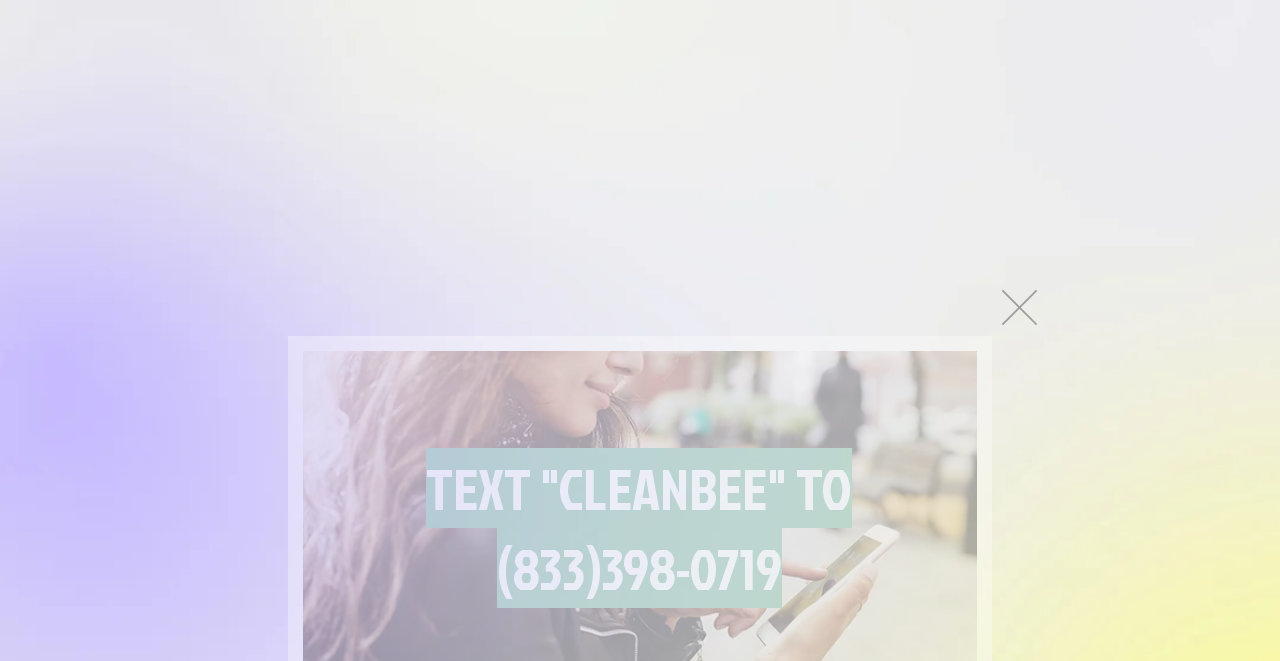How does the cleaning service determine pricing?
Answer with a single word or phrase, using the screenshot for reference.

By square footage